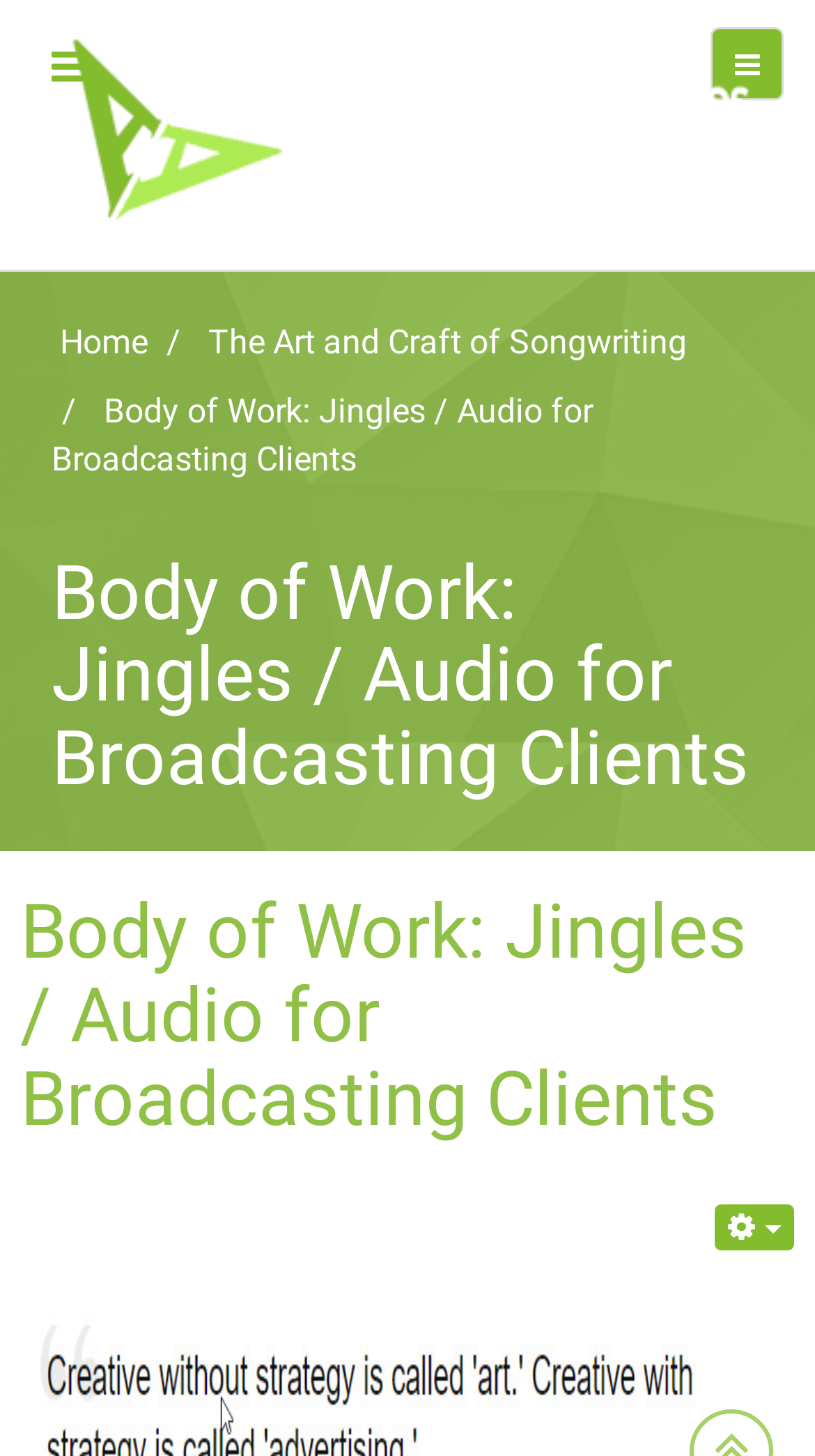Identify the first-level heading on the webpage and generate its text content.

Body of Work: Jingles / Audio for Broadcasting Clients